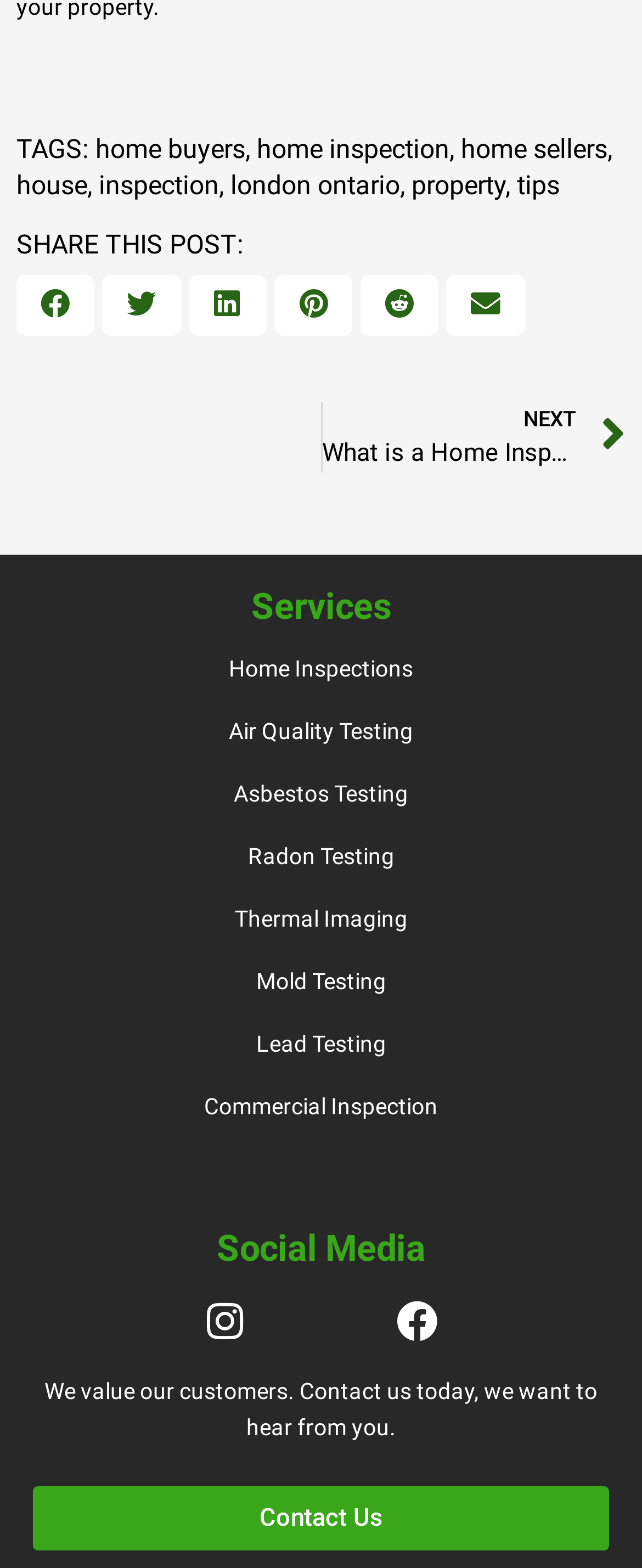Using the webpage screenshot, locate the HTML element that fits the following description and provide its bounding box: "NextWhat is a Home Inspection?Next".

[0.501, 0.256, 0.974, 0.302]